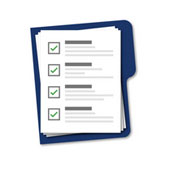Using the elements shown in the image, answer the question comprehensively: What is the purpose of the checklist?

The checklist suggests the various services involved in garden clearance and rubbish removal, reinforcing the idea that local specialists can help with a wide range of projects, from removing debris to managing larger waste clearance operations. This implies that the purpose of the checklist is to show task completion, emphasizing the importance of organization and planning in garden clearance tasks.